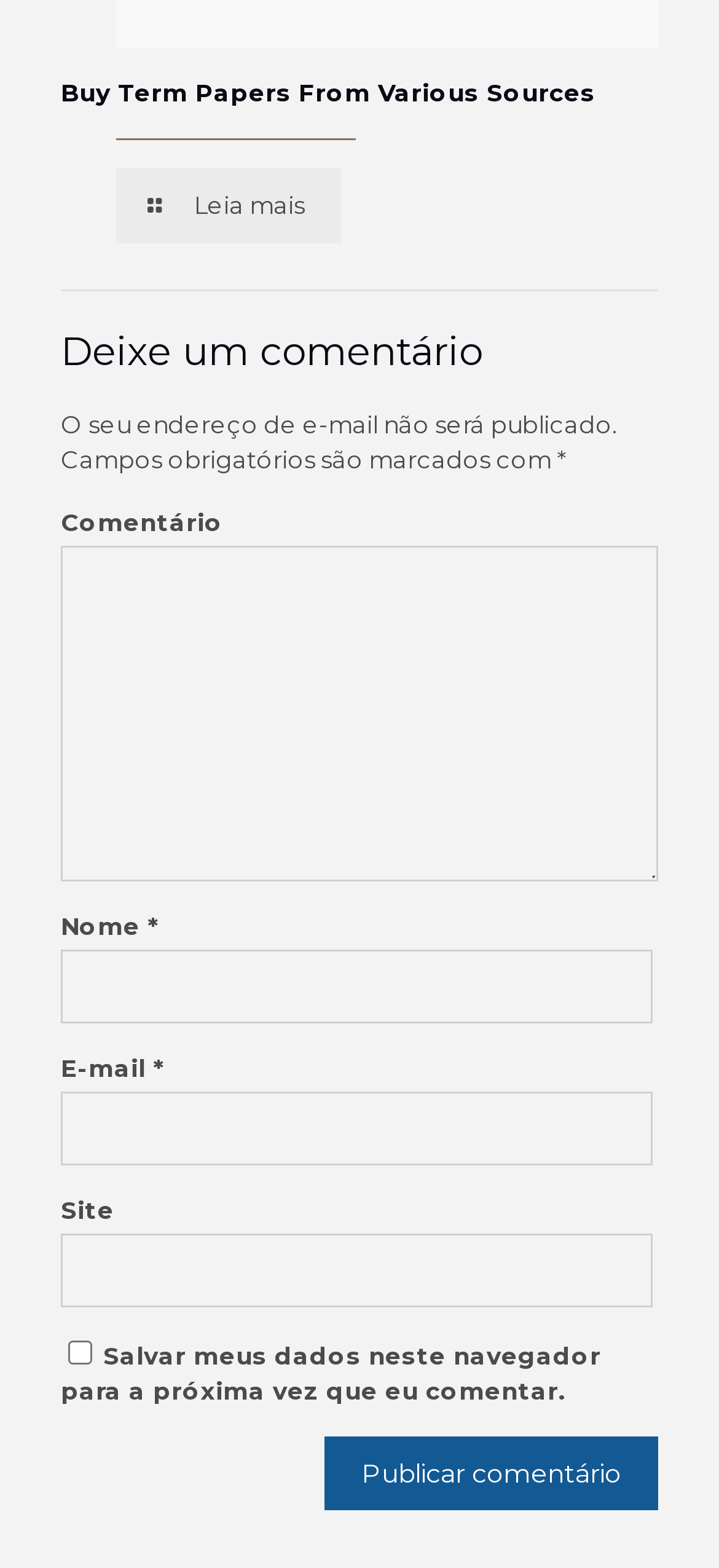Pinpoint the bounding box coordinates of the clickable element to carry out the following instruction: "Submit a comment."

[0.451, 0.916, 0.915, 0.963]